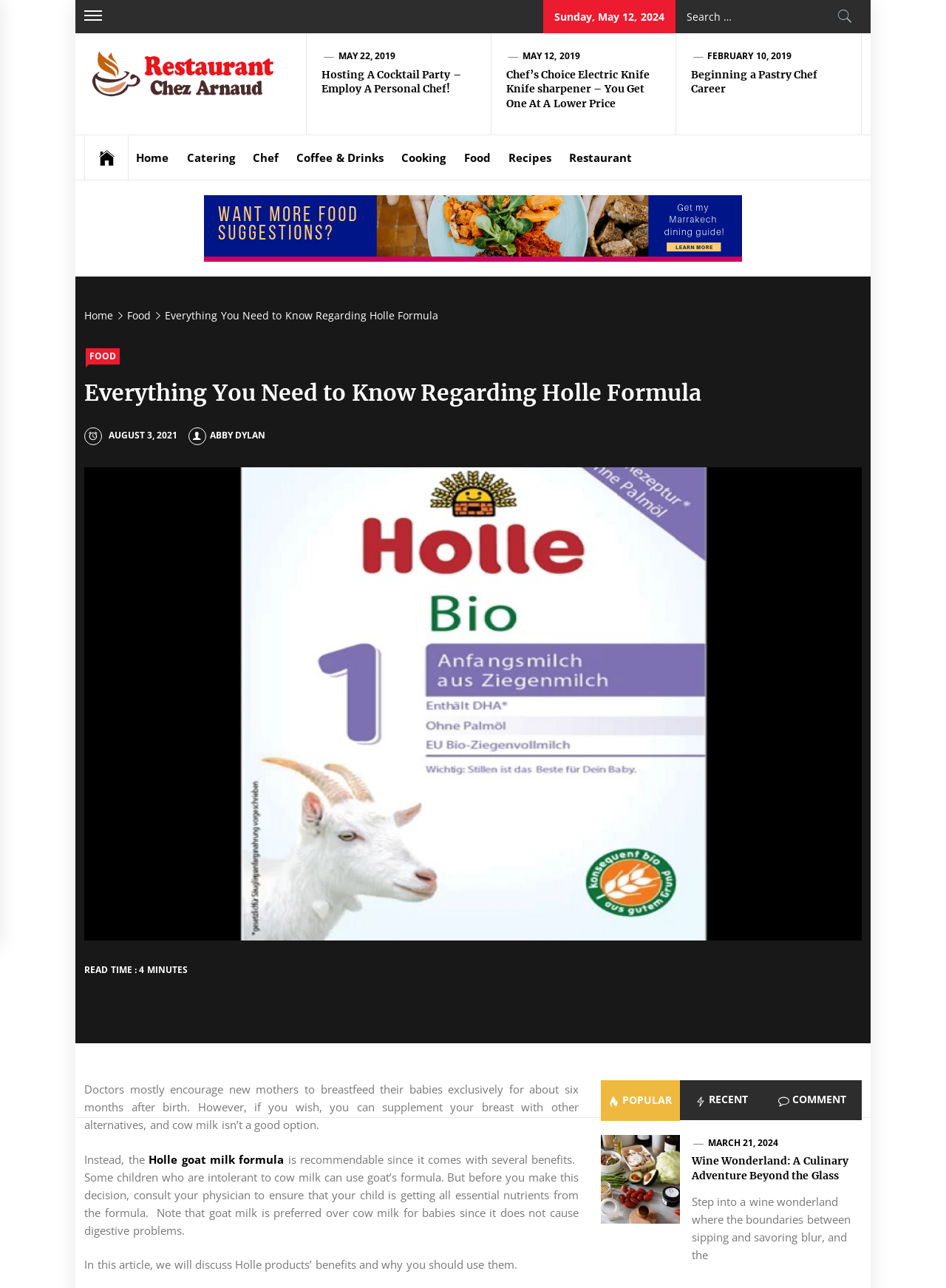Identify and provide the main heading of the webpage.

Everything You Need to Know Regarding Holle Formula